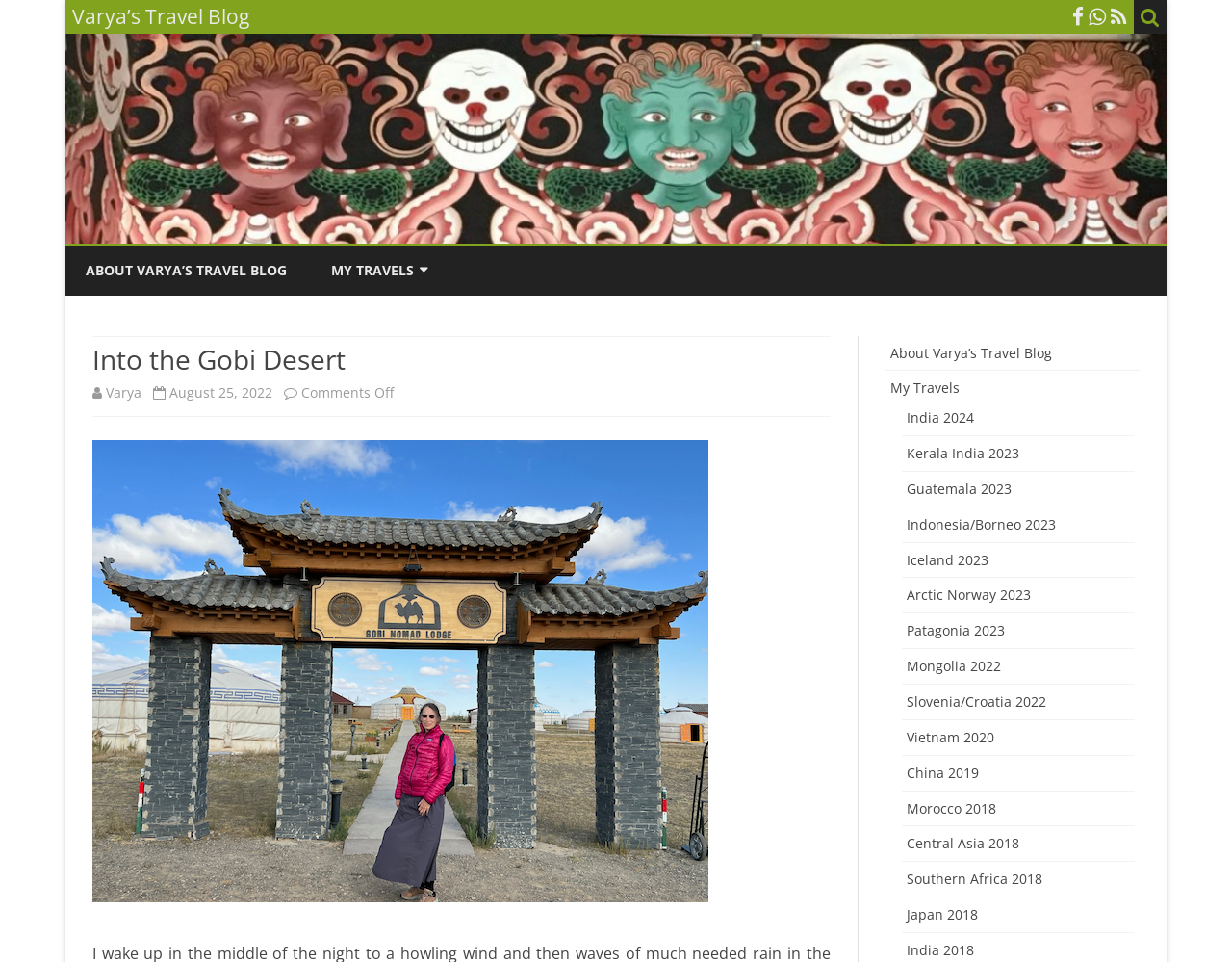What is the title of the blog post?
Please look at the screenshot and answer in one word or a short phrase.

Into the Gobi Desert